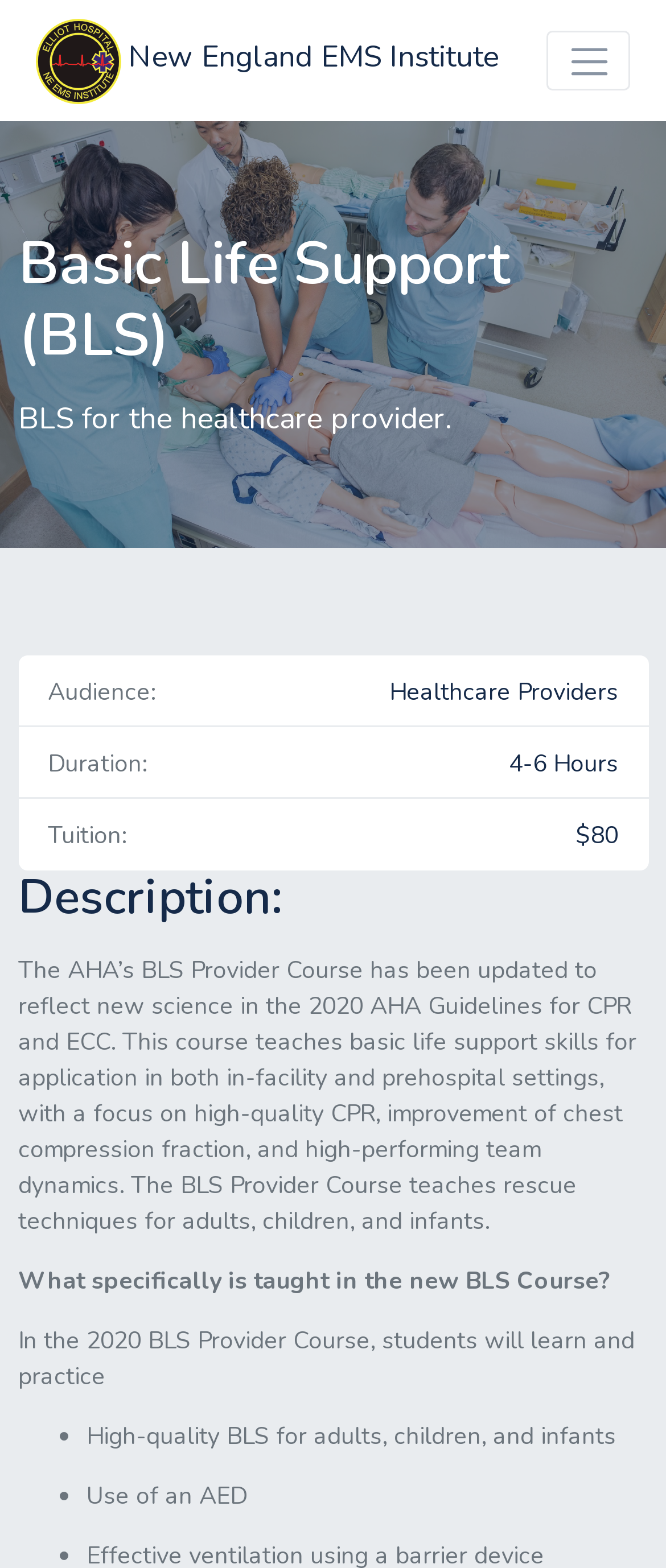What is the tuition fee for the BLS course?
Respond to the question with a single word or phrase according to the image.

$80